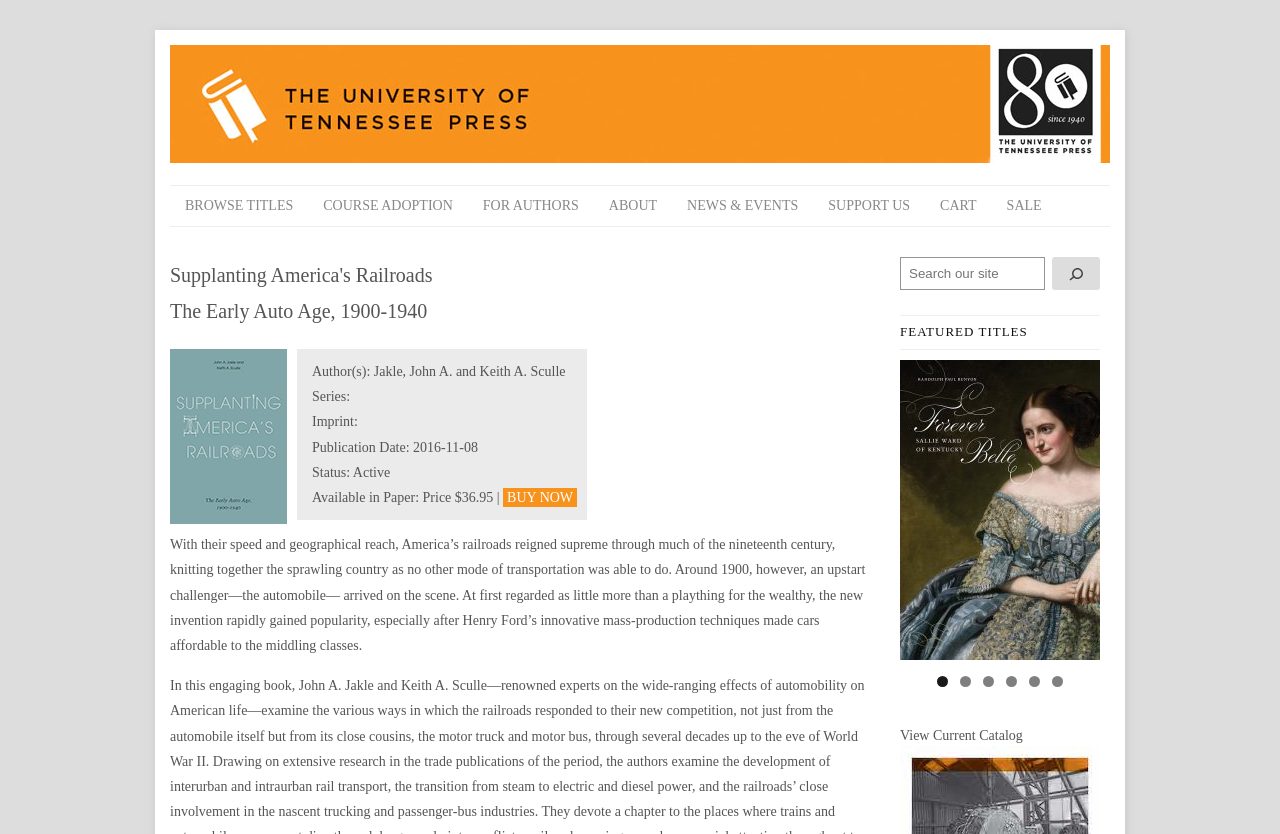Please answer the following question using a single word or phrase: 
What is the price of the book in paper?

$36.95